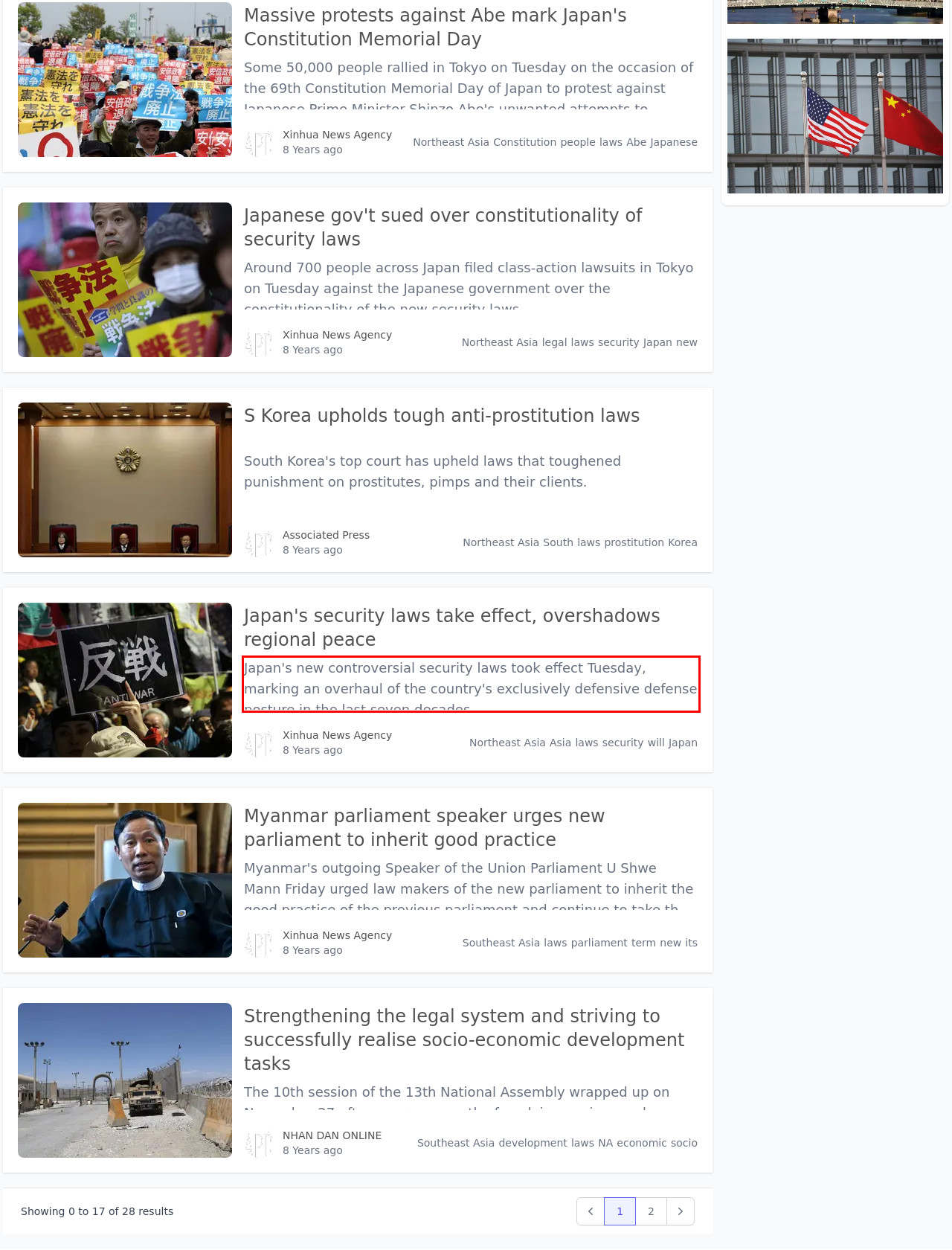You are given a screenshot showing a webpage with a red bounding box. Perform OCR to capture the text within the red bounding box.

​Japan's new controversial security laws took effect Tuesday, marking an overhaul of the country's exclusively defensive defense posture in the last seven decades.